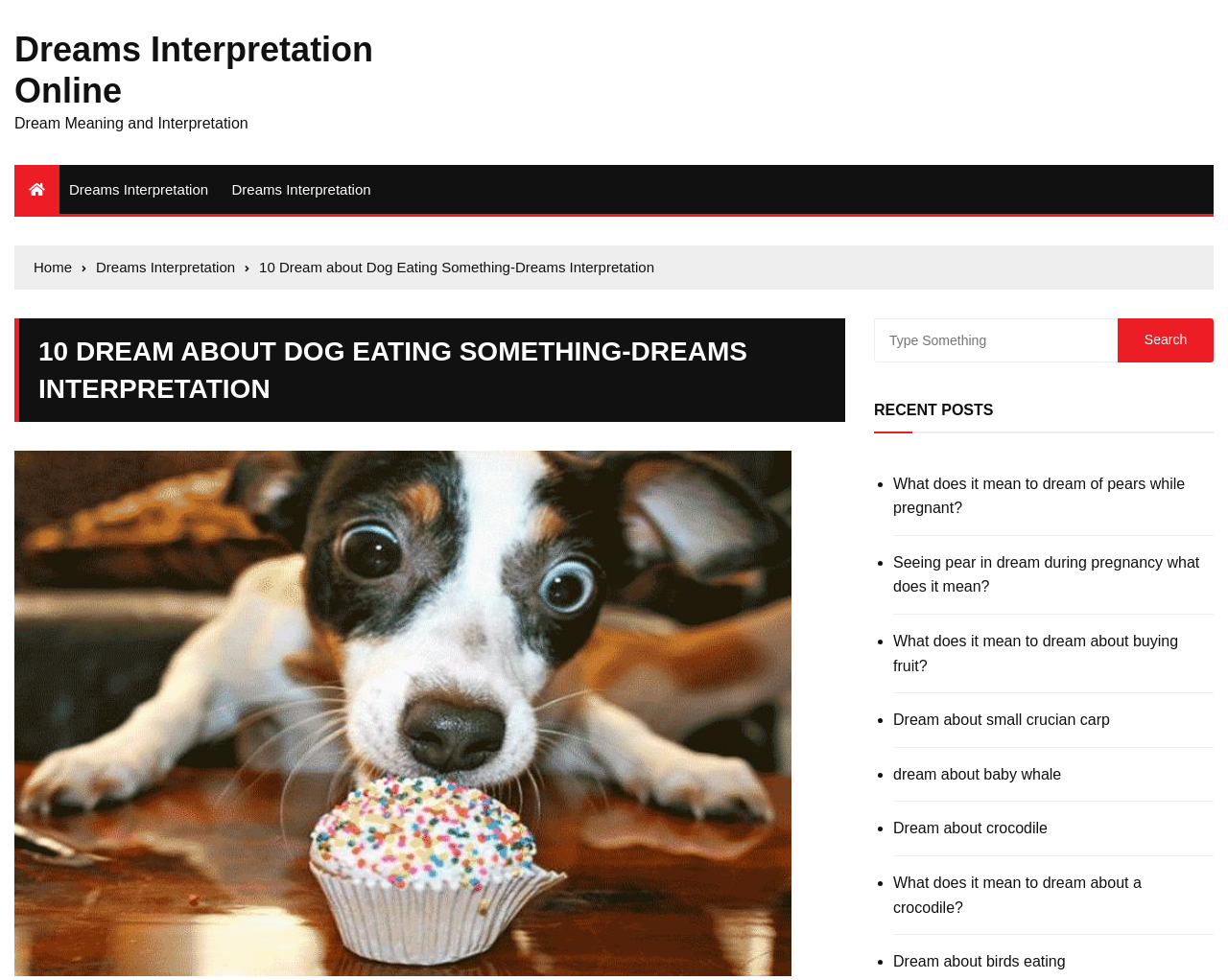Locate the bounding box coordinates of the UI element described by: "Dream about crocodile". Provide the coordinates as four float numbers between 0 and 1, formatted as [left, top, right, bottom].

[0.727, 0.833, 0.988, 0.858]